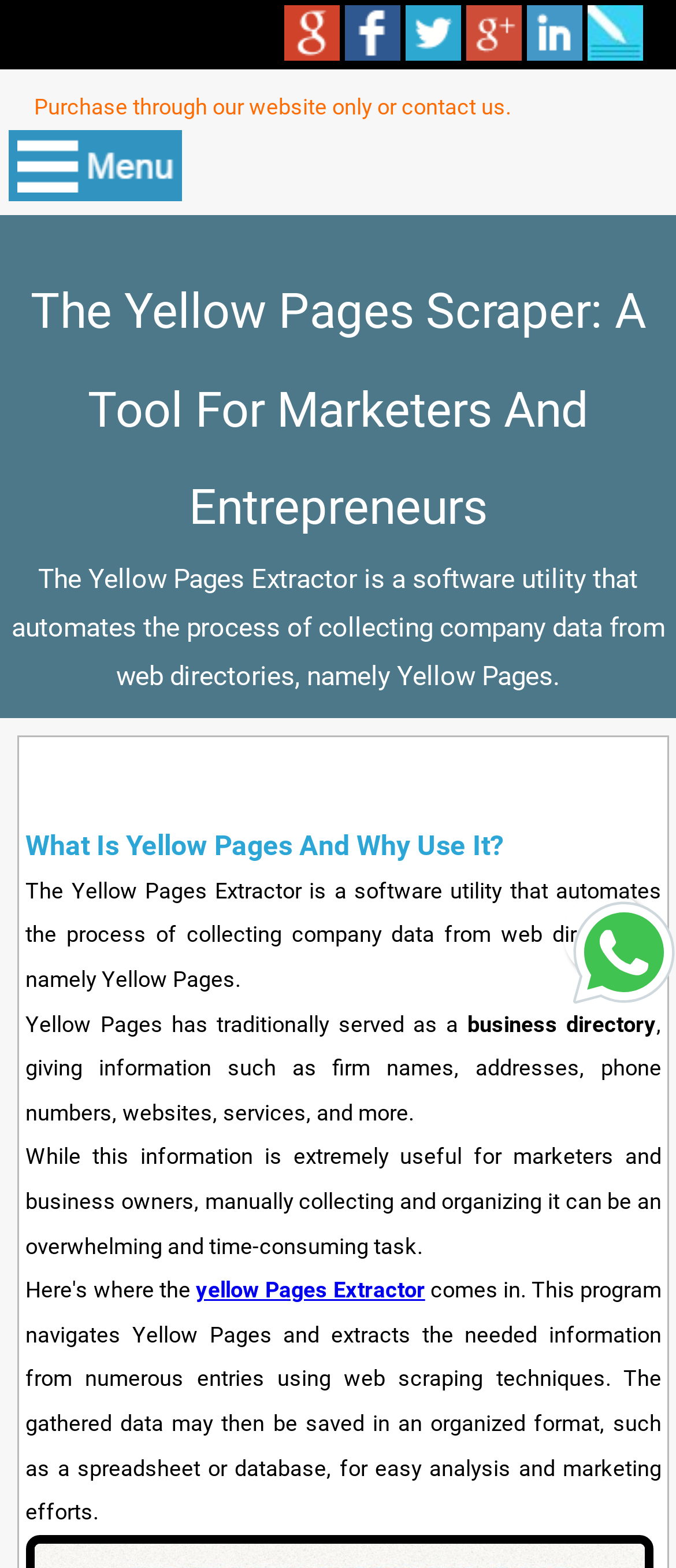Can you find and generate the webpage's heading?

The Yellow Pages Scraper: A Tool For Marketers And Entrepreneurs